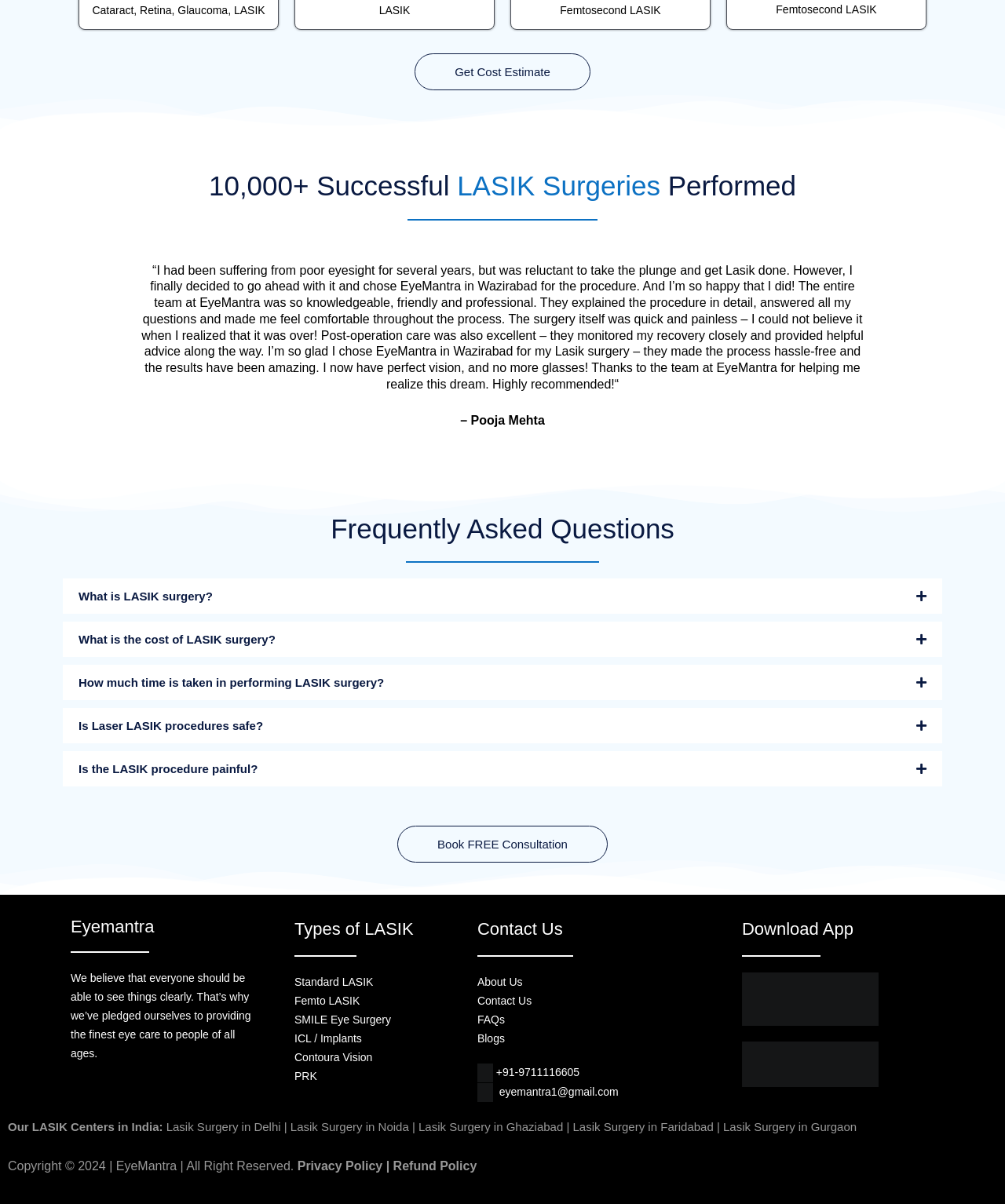How many types of LASIK surgeries are mentioned?
Using the image as a reference, deliver a detailed and thorough answer to the question.

The webpage mentions different types of LASIK surgeries, including Standard LASIK, Femto LASIK, SMILE Eye Surgery, ICL / Implants, and Contoura Vision, which are listed under the heading 'Types of LASIK'.